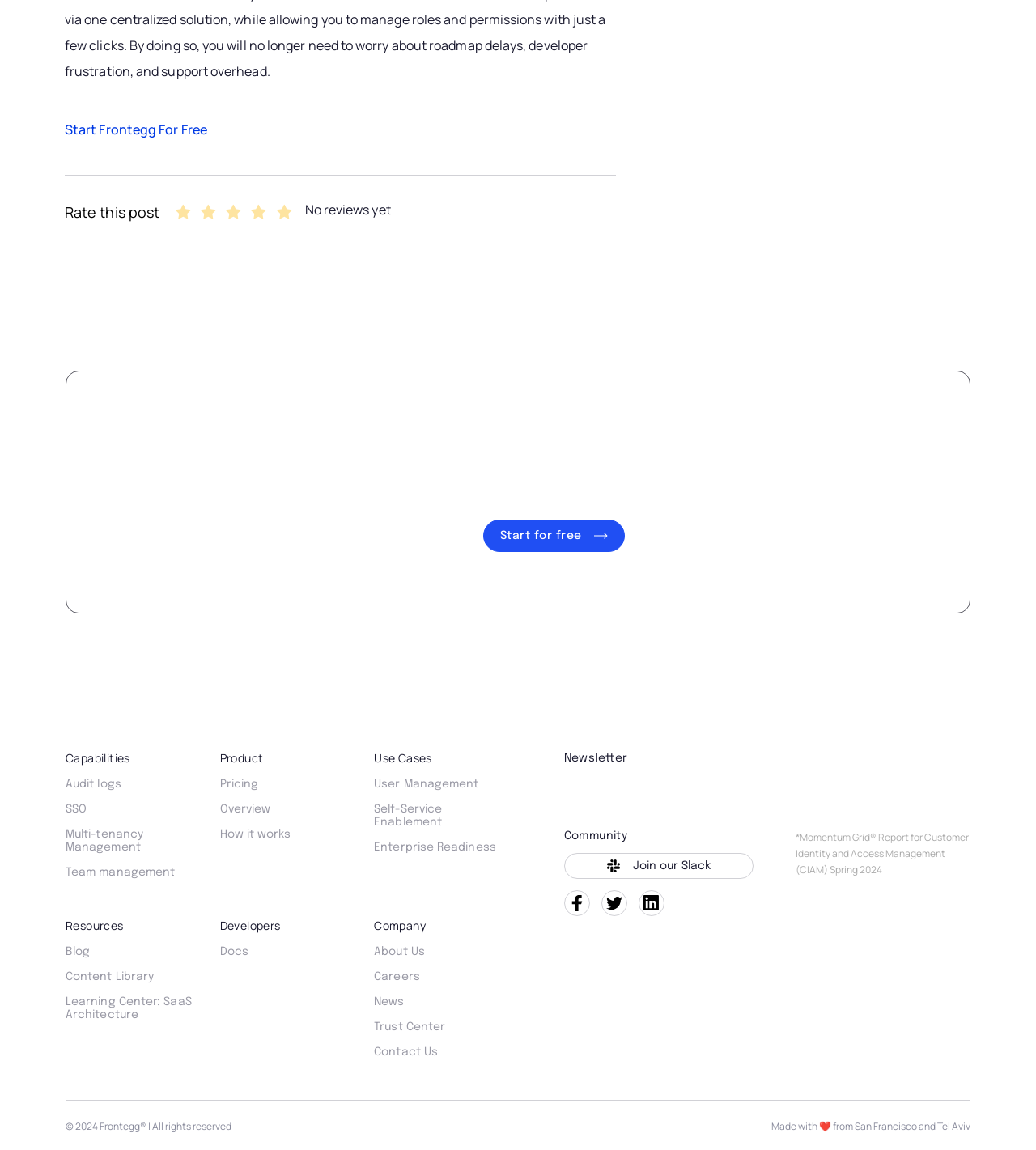What is the name of the report mentioned on the webpage?
Identify the answer in the screenshot and reply with a single word or phrase.

Momentum Grid Report